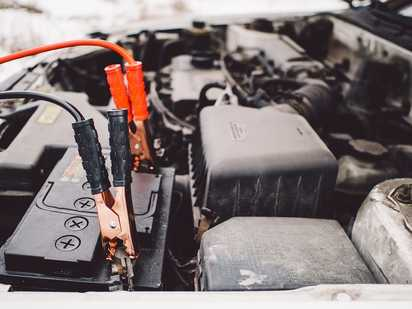Where is the professional jump-start service located? Using the information from the screenshot, answer with a single word or phrase.

Elizabeth, New Jersey